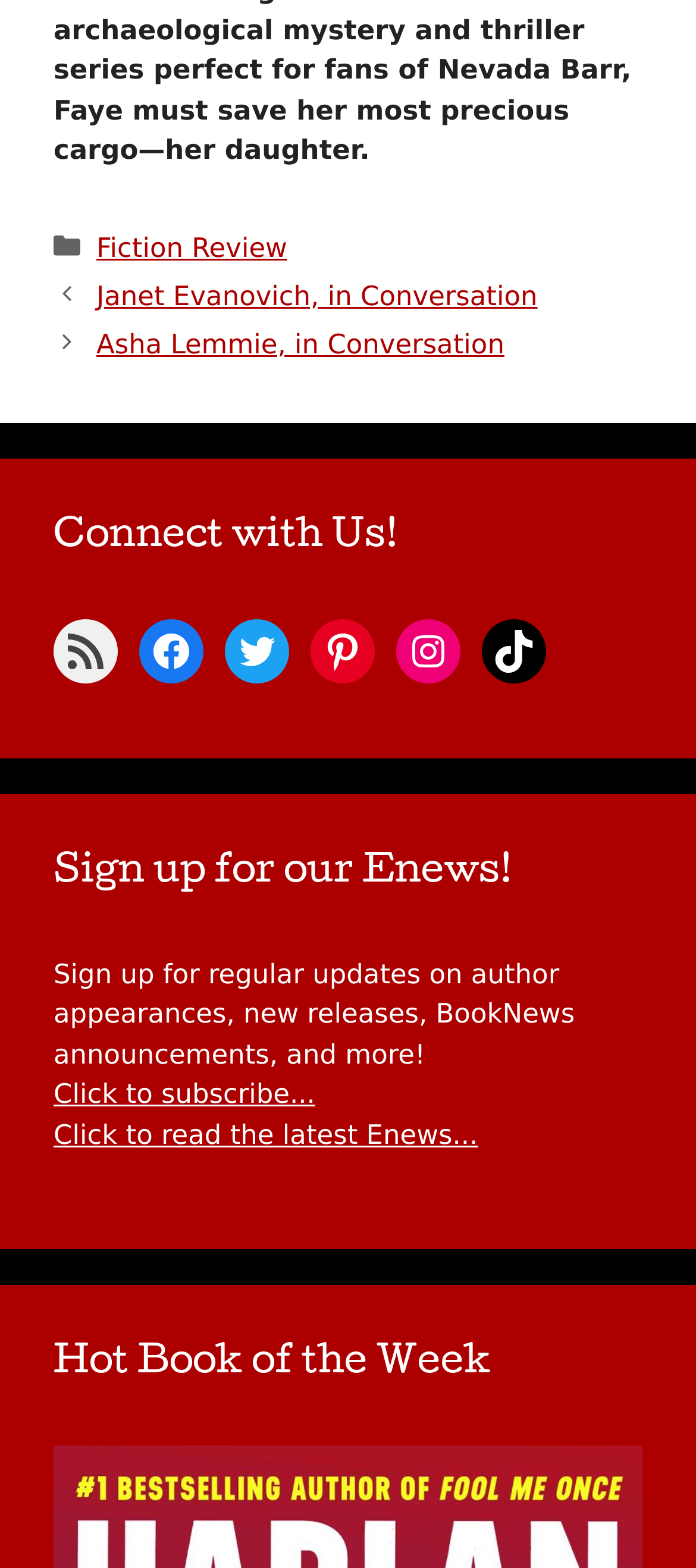Please provide the bounding box coordinates for the element that needs to be clicked to perform the instruction: "Subscribe to Enews". The coordinates must consist of four float numbers between 0 and 1, formatted as [left, top, right, bottom].

[0.077, 0.687, 0.453, 0.708]